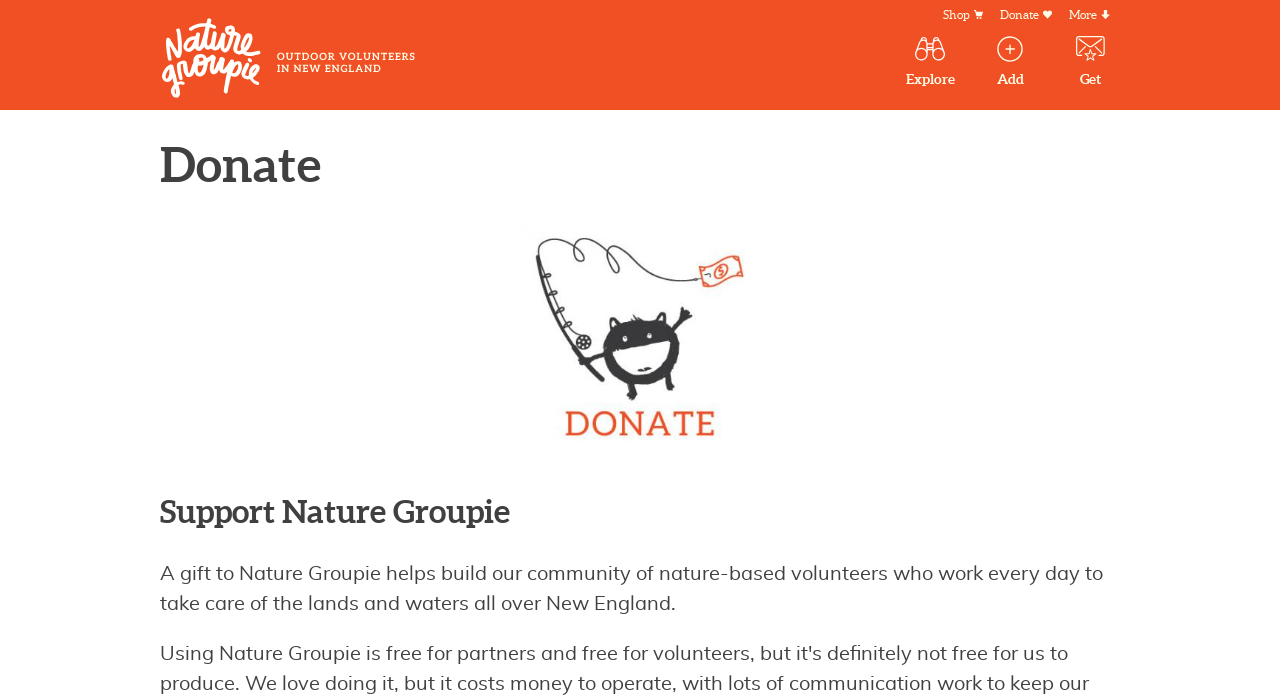What region does the organization focus on?
Use the information from the image to give a detailed answer to the question.

I inferred the answer by reading the static text 'A gift to Nature Groupie helps build our community of nature-based volunteers who work every day to take care of the lands and waters all over New England.' which explicitly mentions New England as the region of focus.